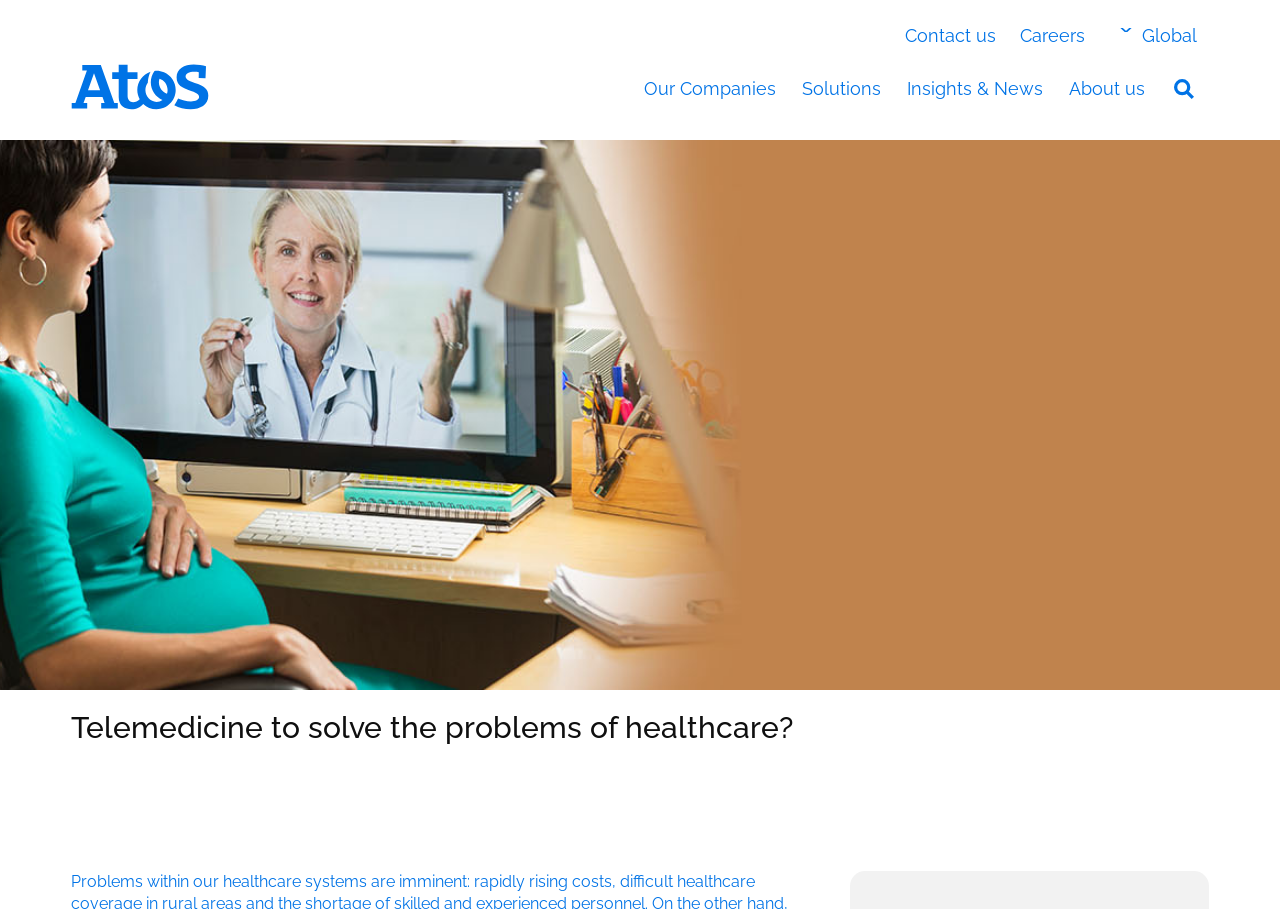Highlight the bounding box coordinates of the element that should be clicked to carry out the following instruction: "Switch Country / Region". The coordinates must be given as four float numbers ranging from 0 to 1, i.e., [left, top, right, bottom].

[0.866, 0.028, 0.937, 0.052]